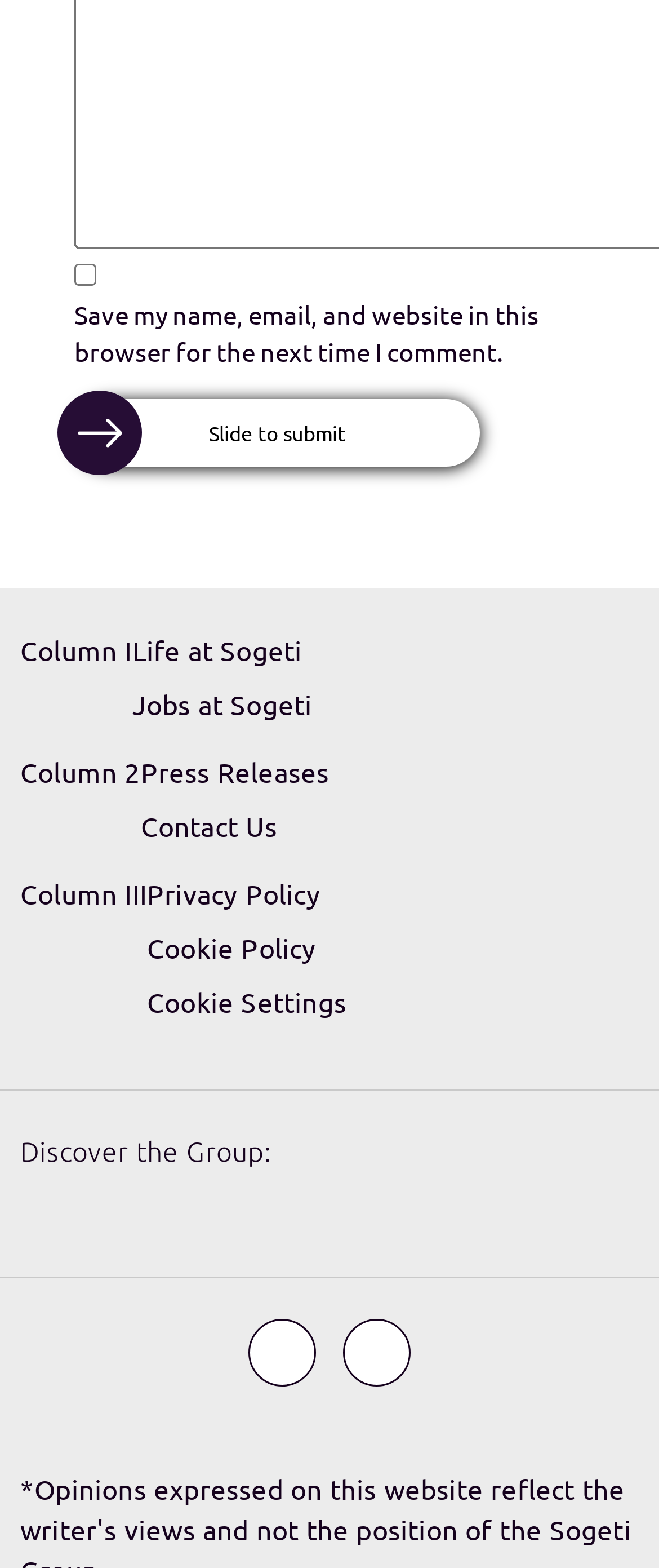Can you pinpoint the bounding box coordinates for the clickable element required for this instruction: "Check the checkbox"? The coordinates should be four float numbers between 0 and 1, i.e., [left, top, right, bottom].

[0.113, 0.168, 0.146, 0.182]